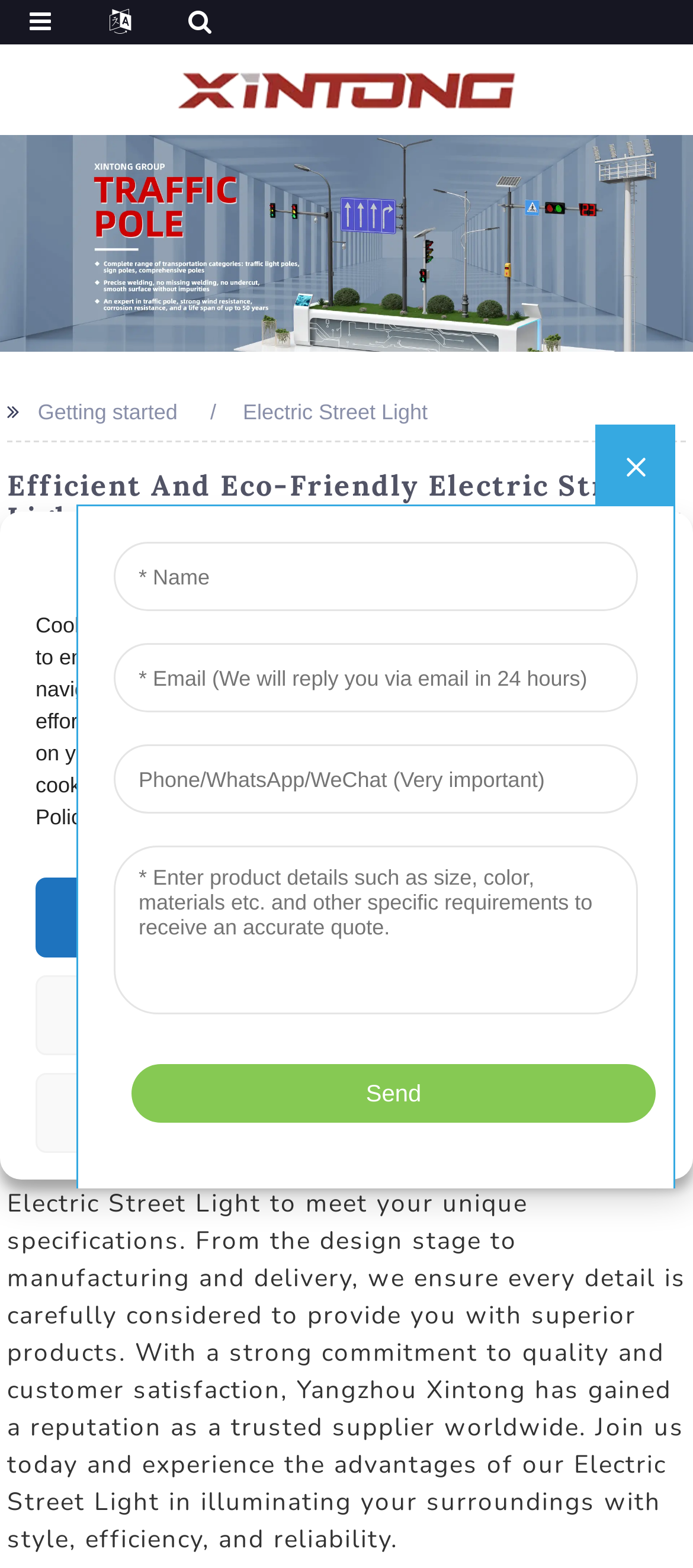What is the main product offered by this company?
Answer the question with a single word or phrase by looking at the picture.

Electric Street Light